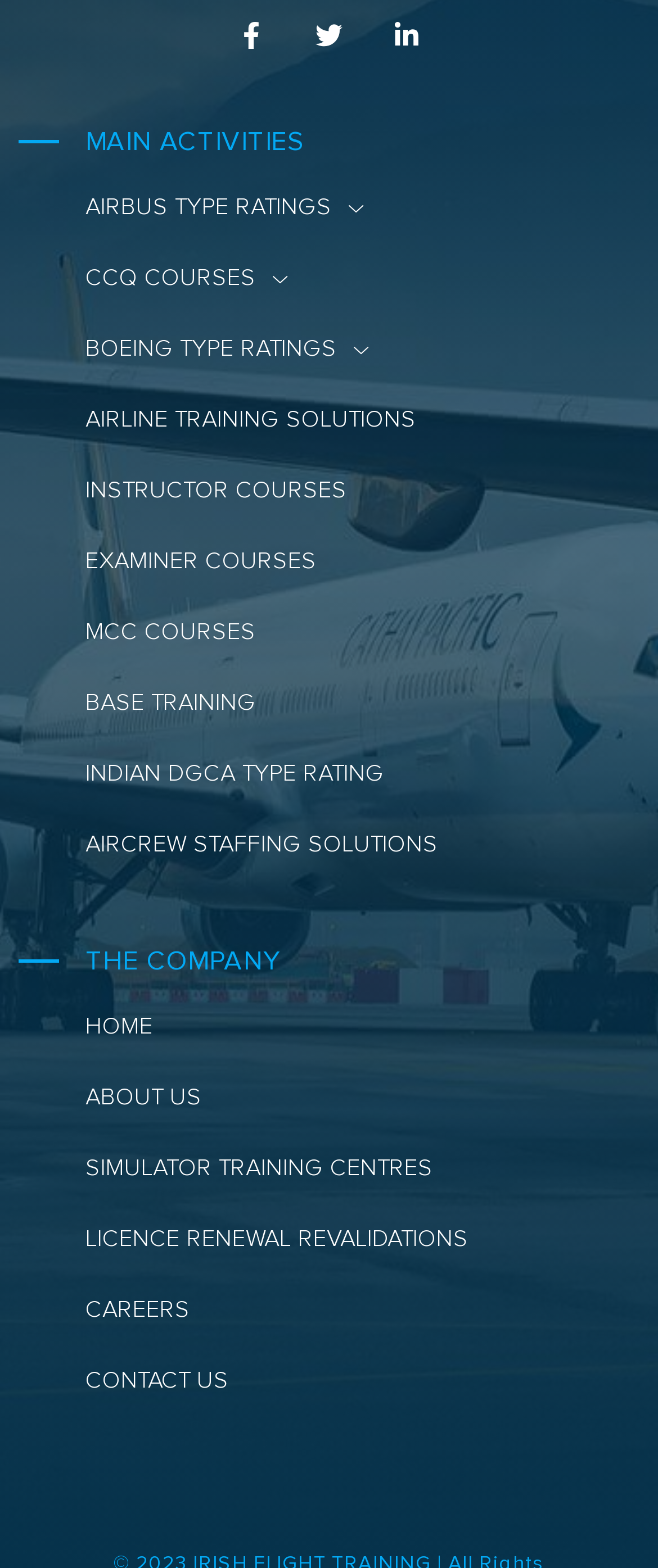Find the UI element described as: "Airline Training Solutions" and predict its bounding box coordinates. Ensure the coordinates are four float numbers between 0 and 1, [left, top, right, bottom].

[0.129, 0.255, 0.632, 0.279]